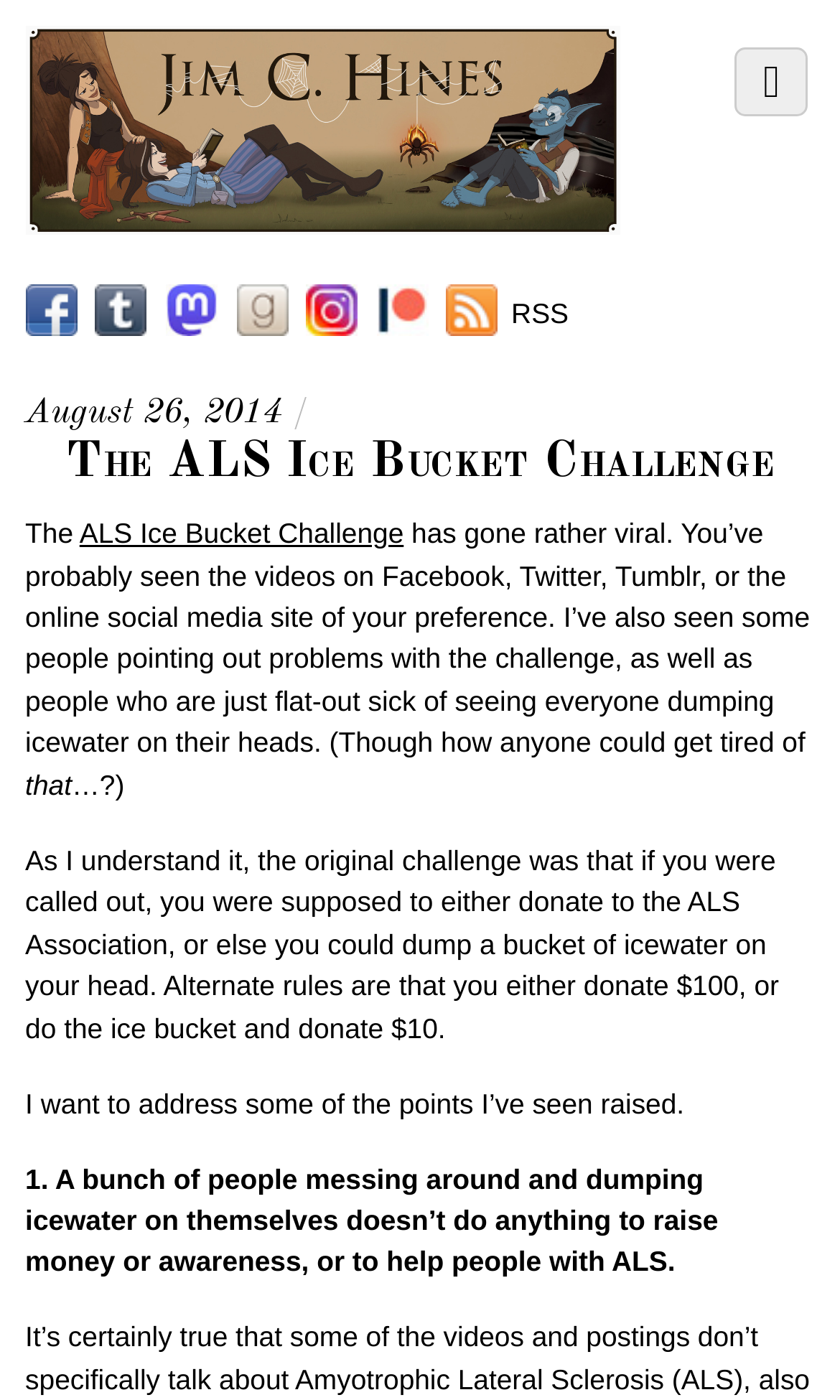Please determine the heading text of this webpage.

The ALS Ice Bucket Challenge